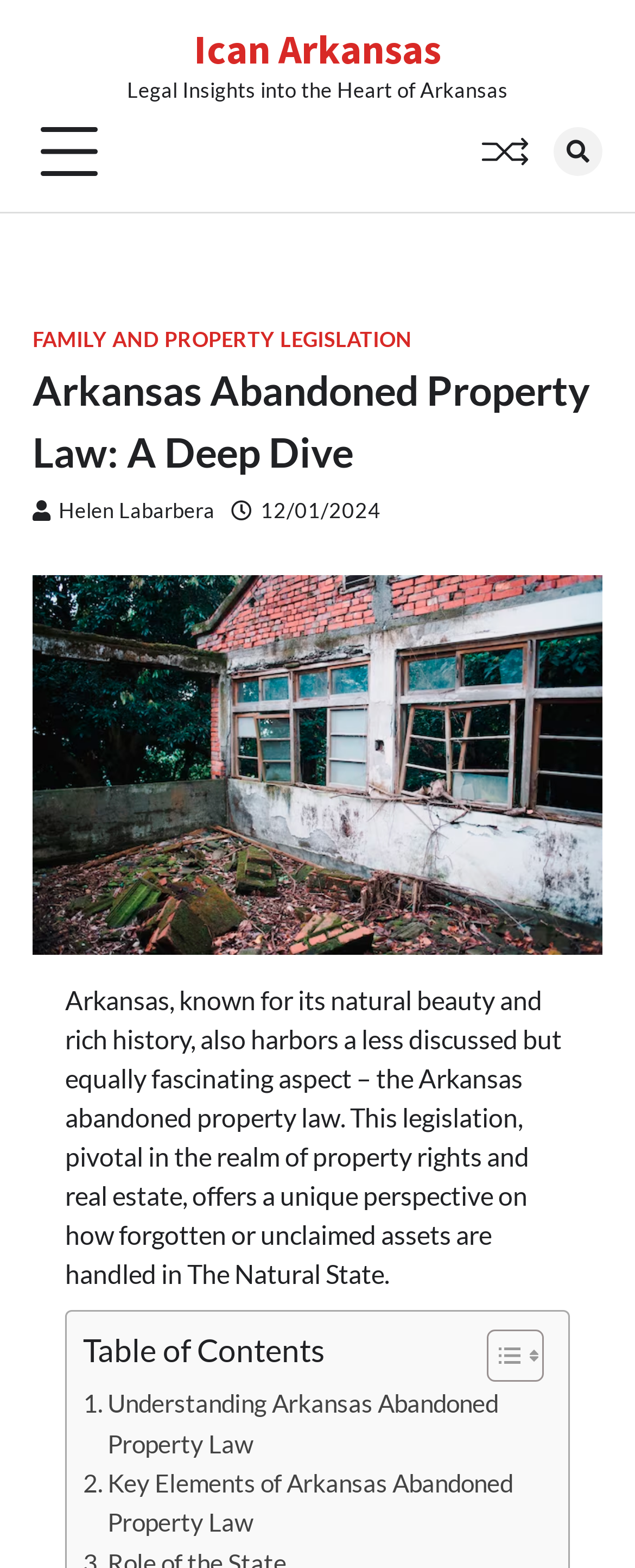Please extract the title of the webpage.

Arkansas Abandoned Property Law: A Deep Dive